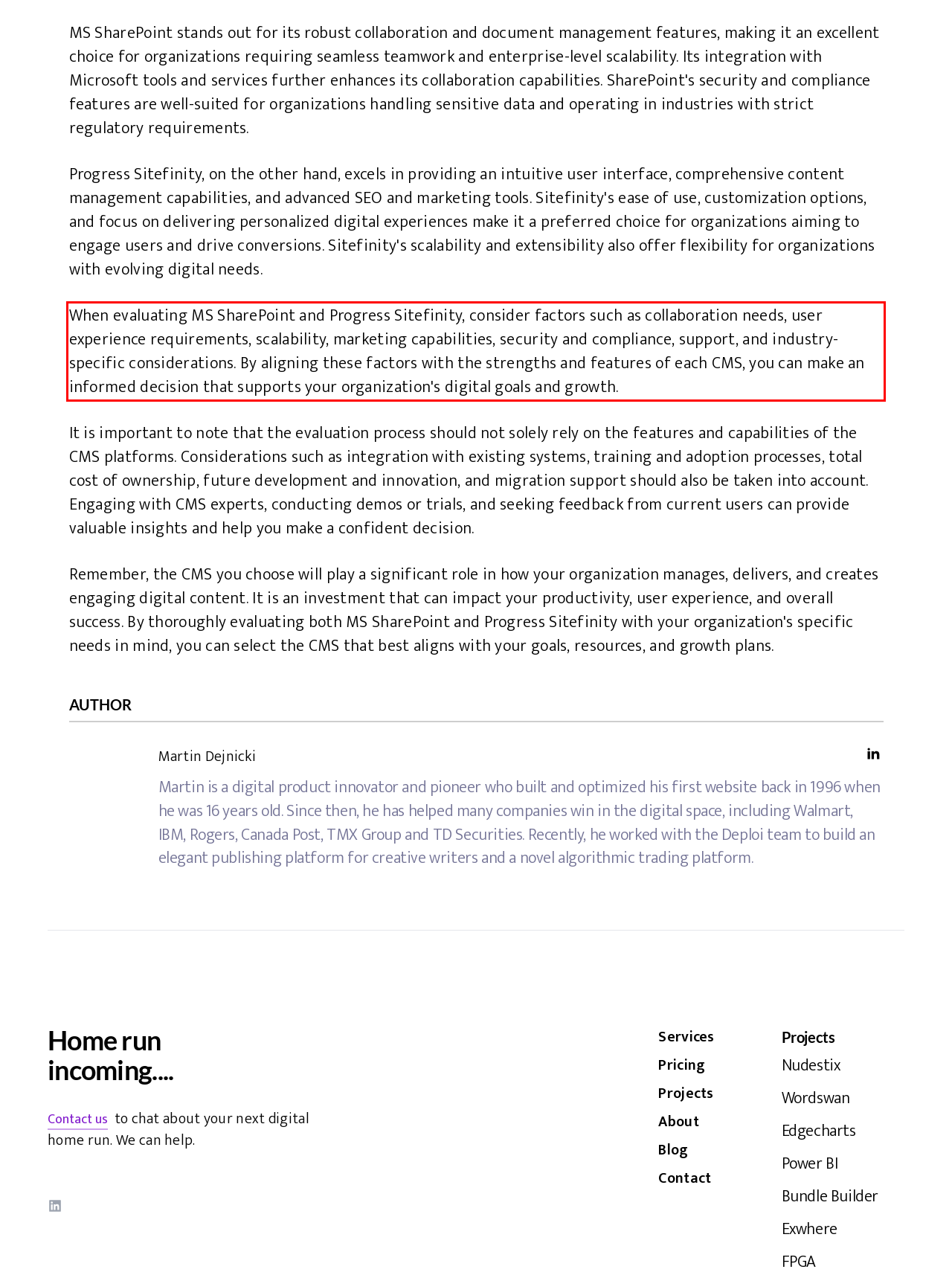Analyze the screenshot of the webpage and extract the text from the UI element that is inside the red bounding box.

When evaluating MS SharePoint and Progress Sitefinity, consider factors such as collaboration needs, user experience requirements, scalability, marketing capabilities, security and compliance, support, and industry-specific considerations. By aligning these factors with the strengths and features of each CMS, you can make an informed decision that supports your organization's digital goals and growth.